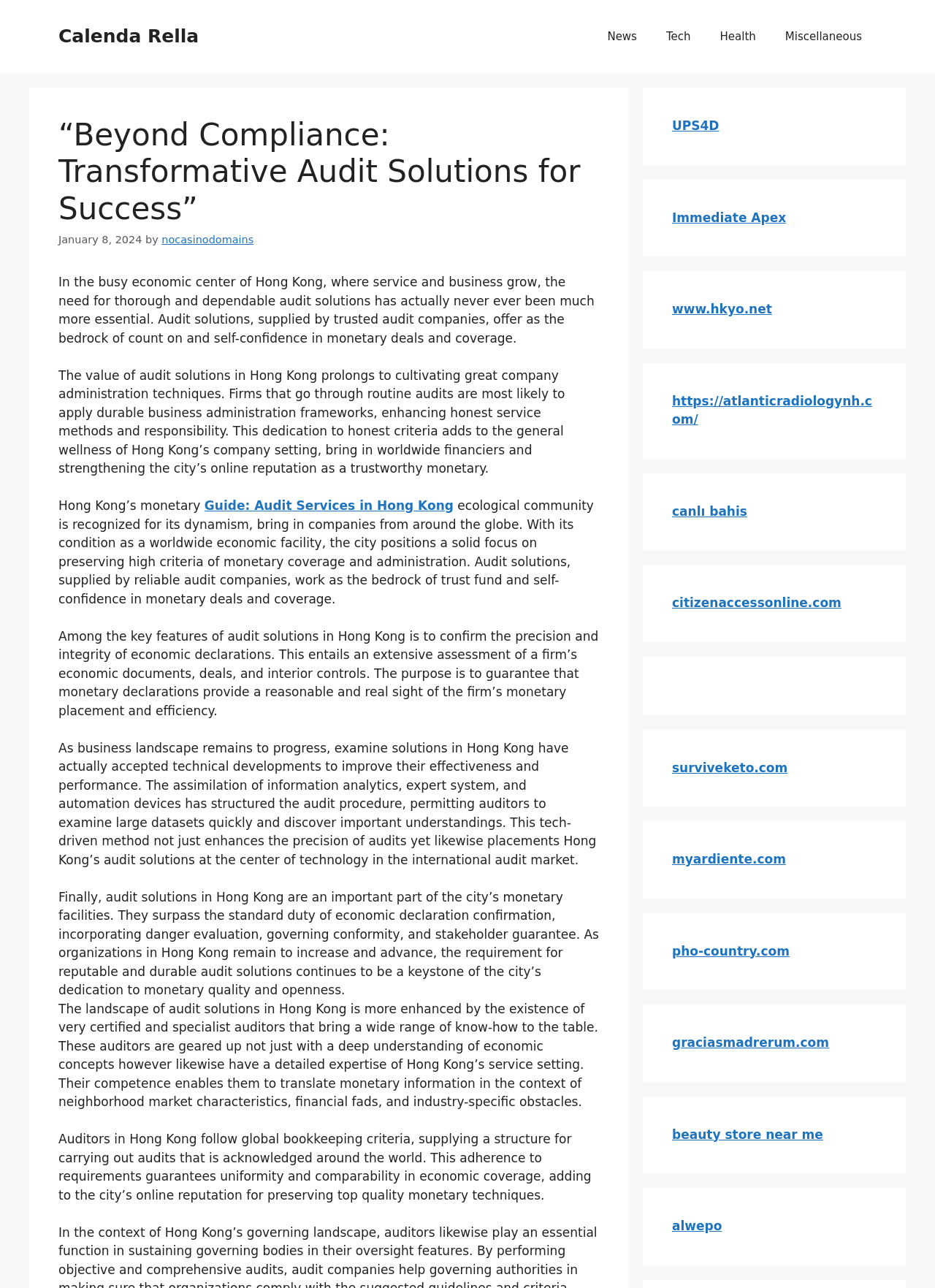What technology do audit solutions in Hong Kong leverage to enhance their effectiveness?
Using the image provided, answer with just one word or phrase.

Data analytics, AI, and automation